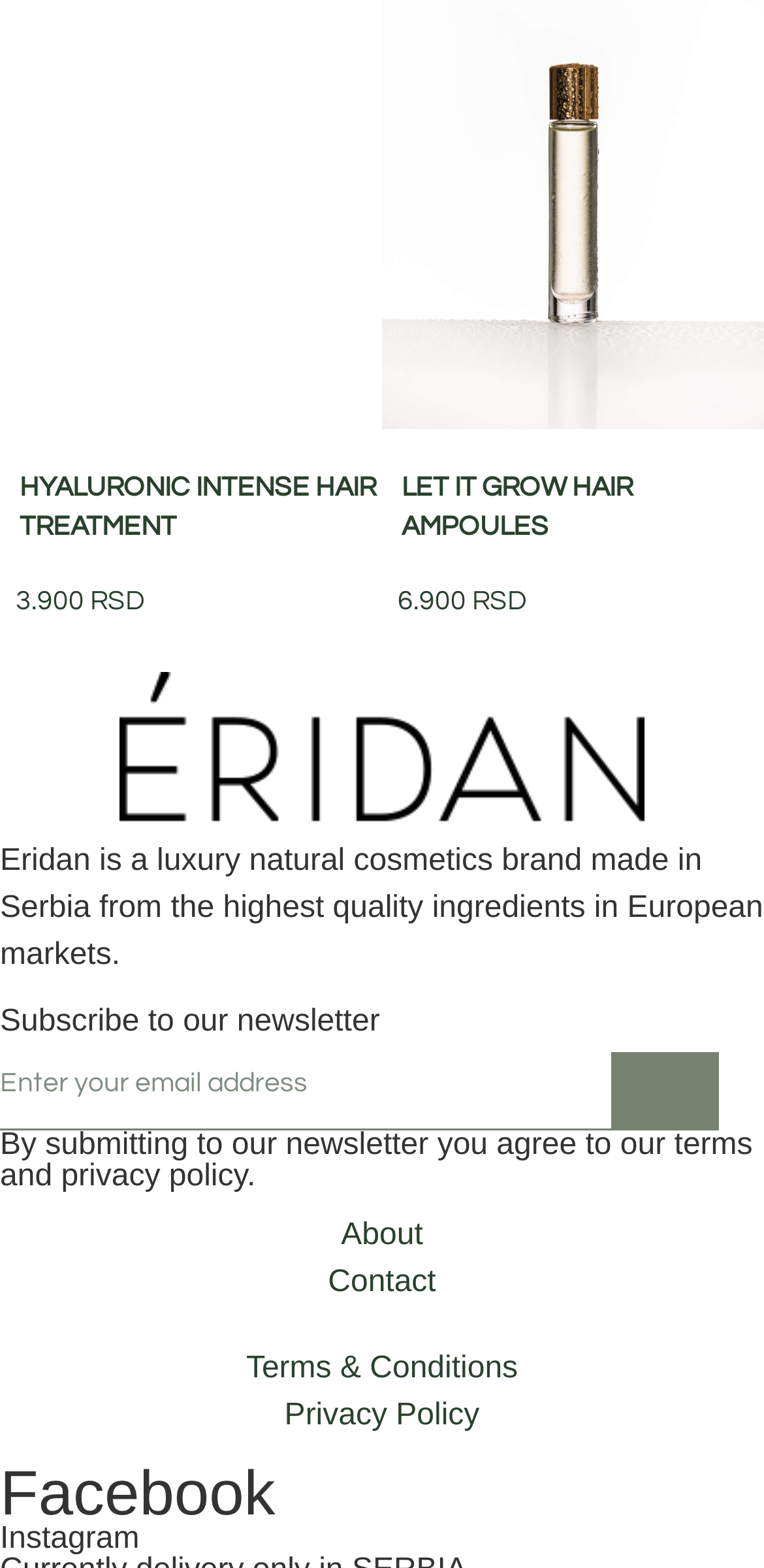Determine the bounding box coordinates of the clickable region to follow the instruction: "Click on Facebook link".

[0.0, 0.93, 0.36, 0.975]